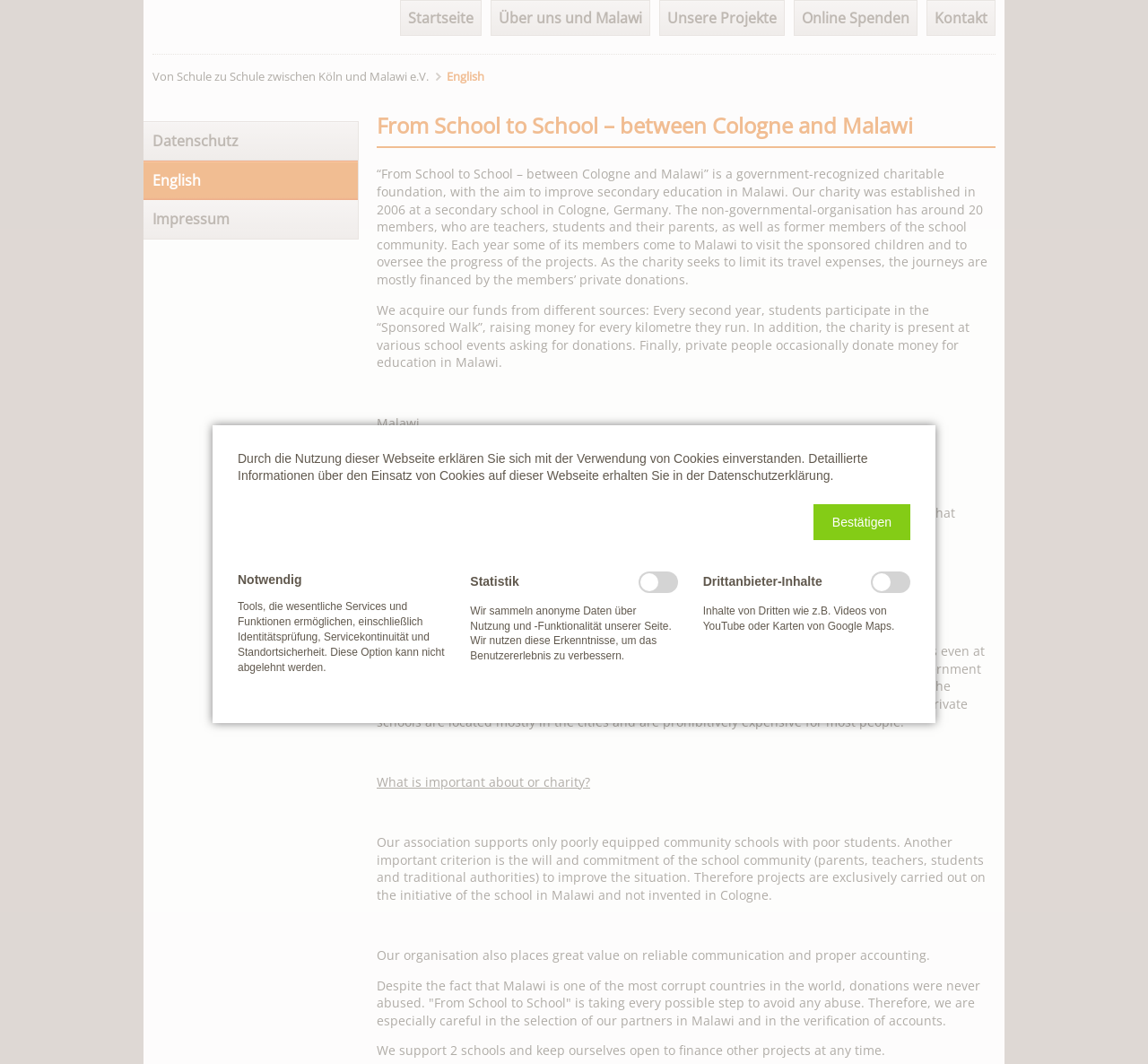What is the location of Malawi?
Kindly give a detailed and elaborate answer to the question.

The location of Malawi can be found in the paragraph that describes the country, where it is written 'Malawi is located in south-eastern Africa and is one of the poorest countries in the world'.